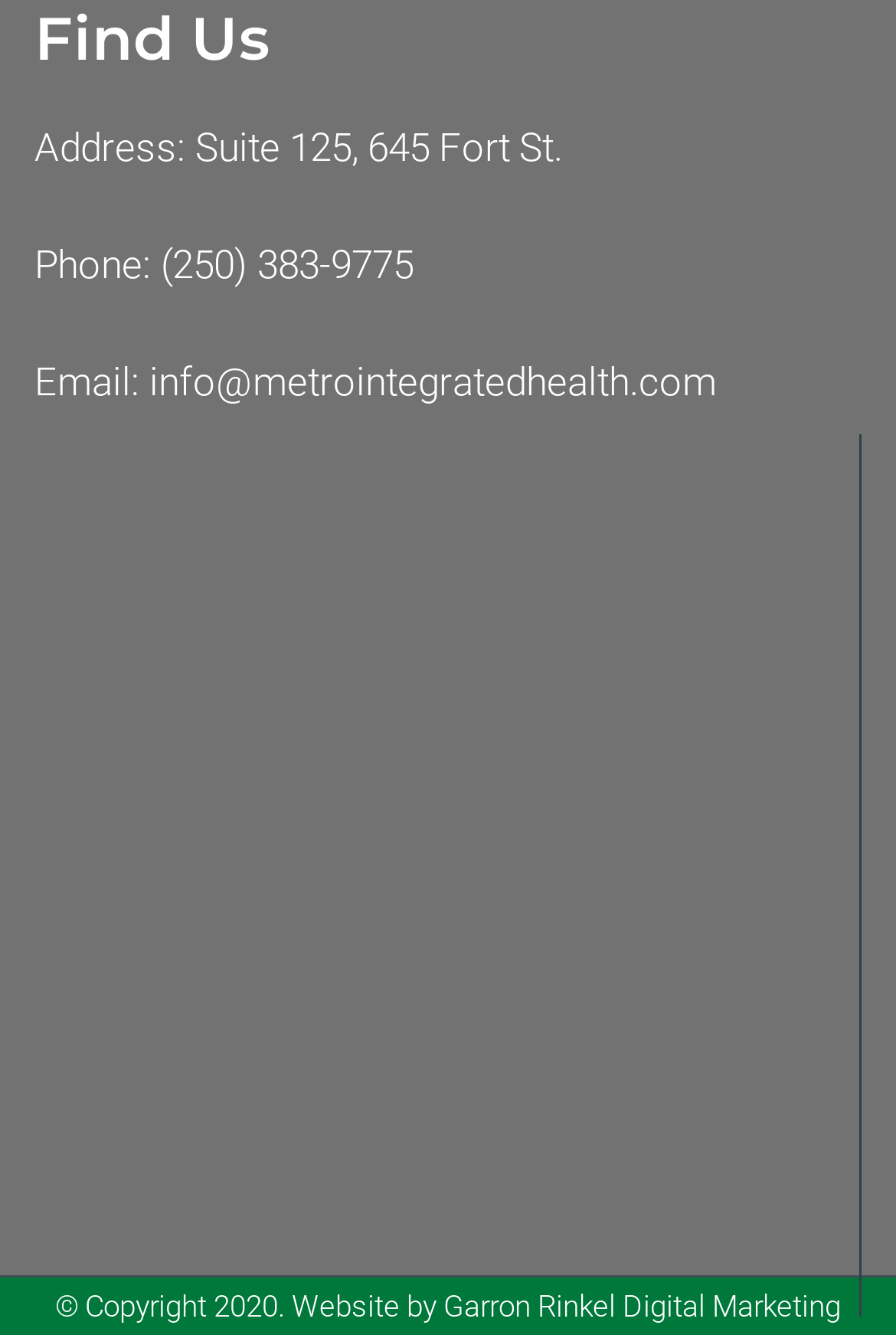What is the name of the company that developed the website?
Using the image as a reference, answer the question with a short word or phrase.

Garron Rinkel Digital Marketing